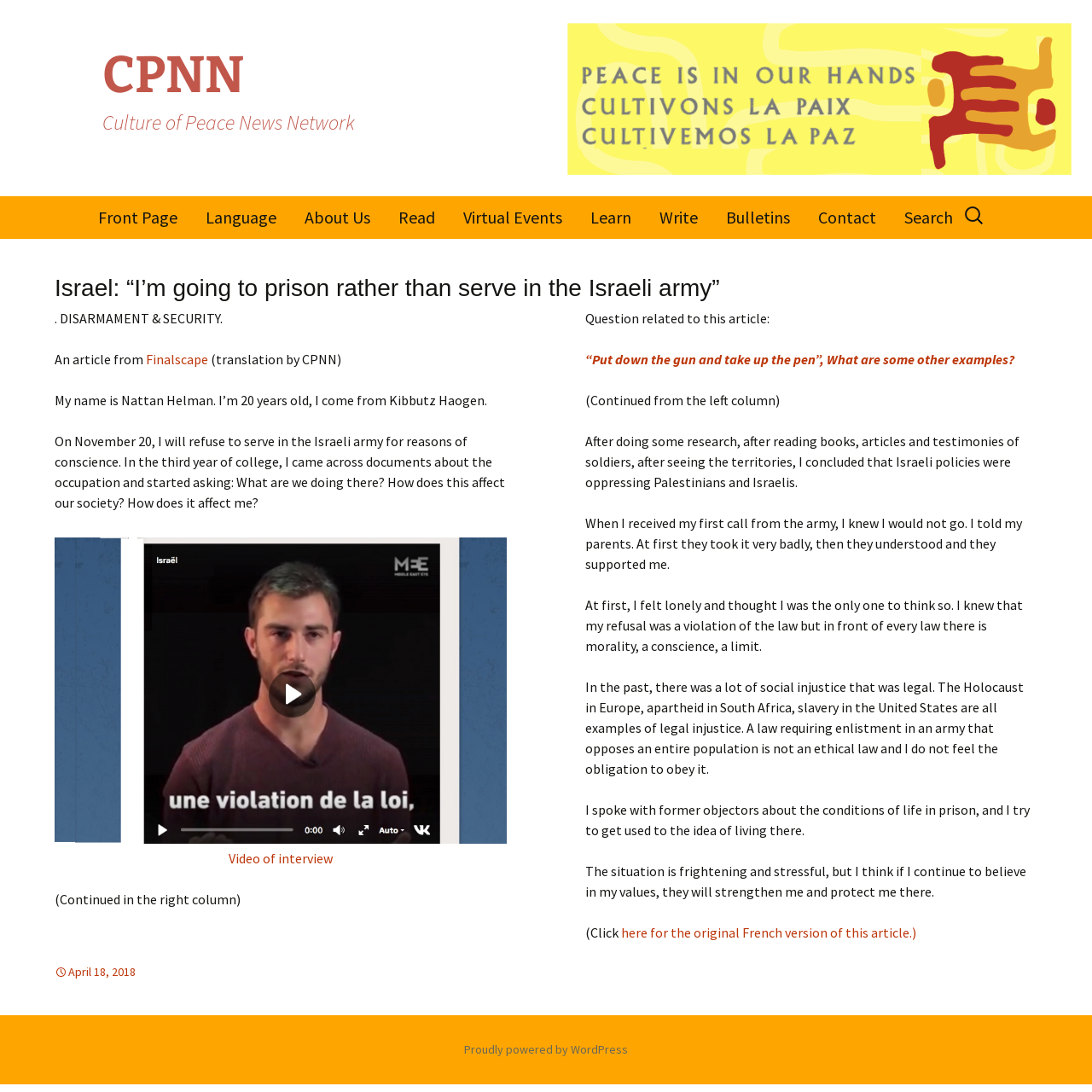Answer the question using only one word or a concise phrase: What is the topic of the article?

Disarmament and Security